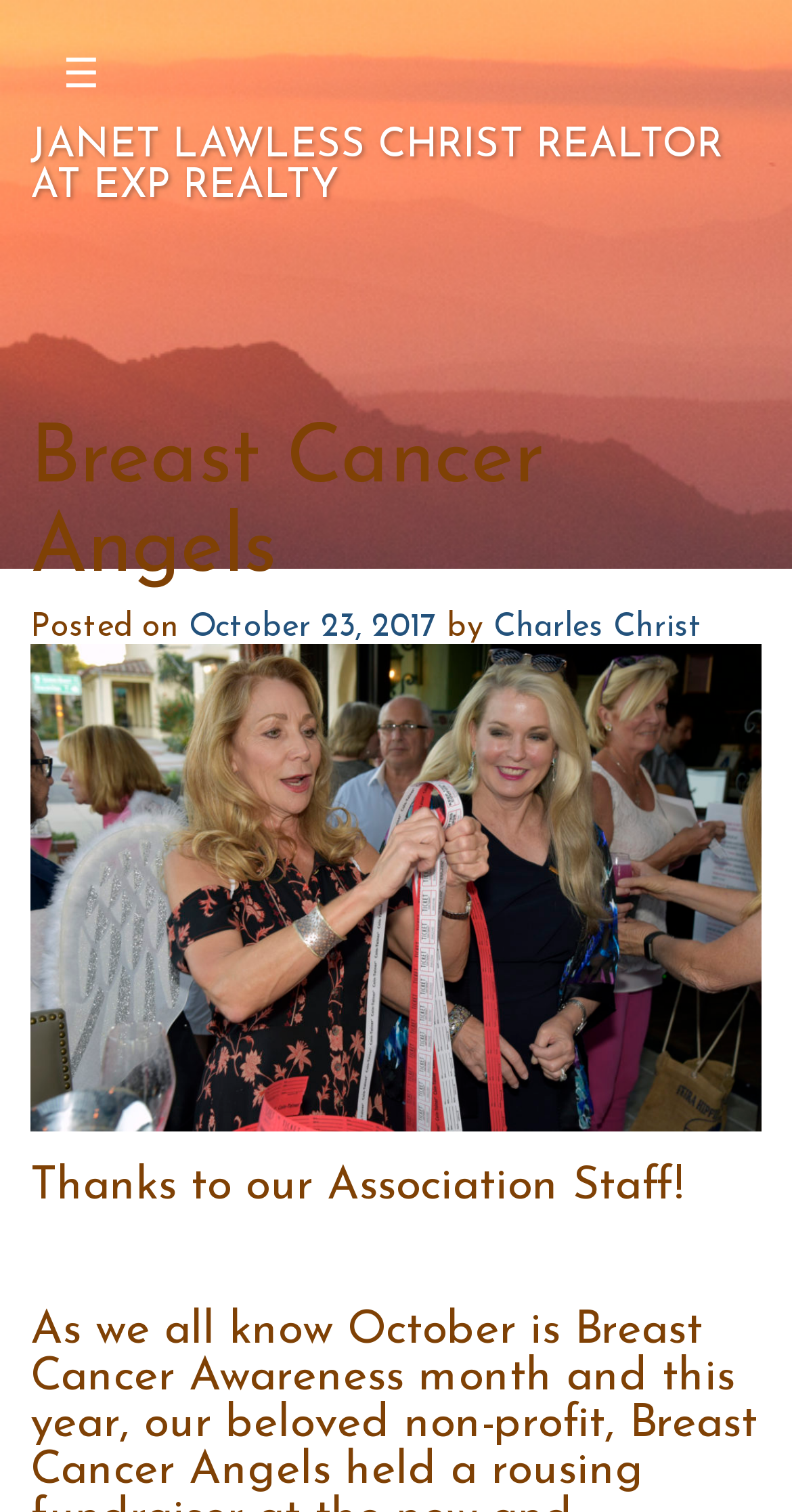What is the name of the realtor?
By examining the image, provide a one-word or phrase answer.

Janet Lawless Christ